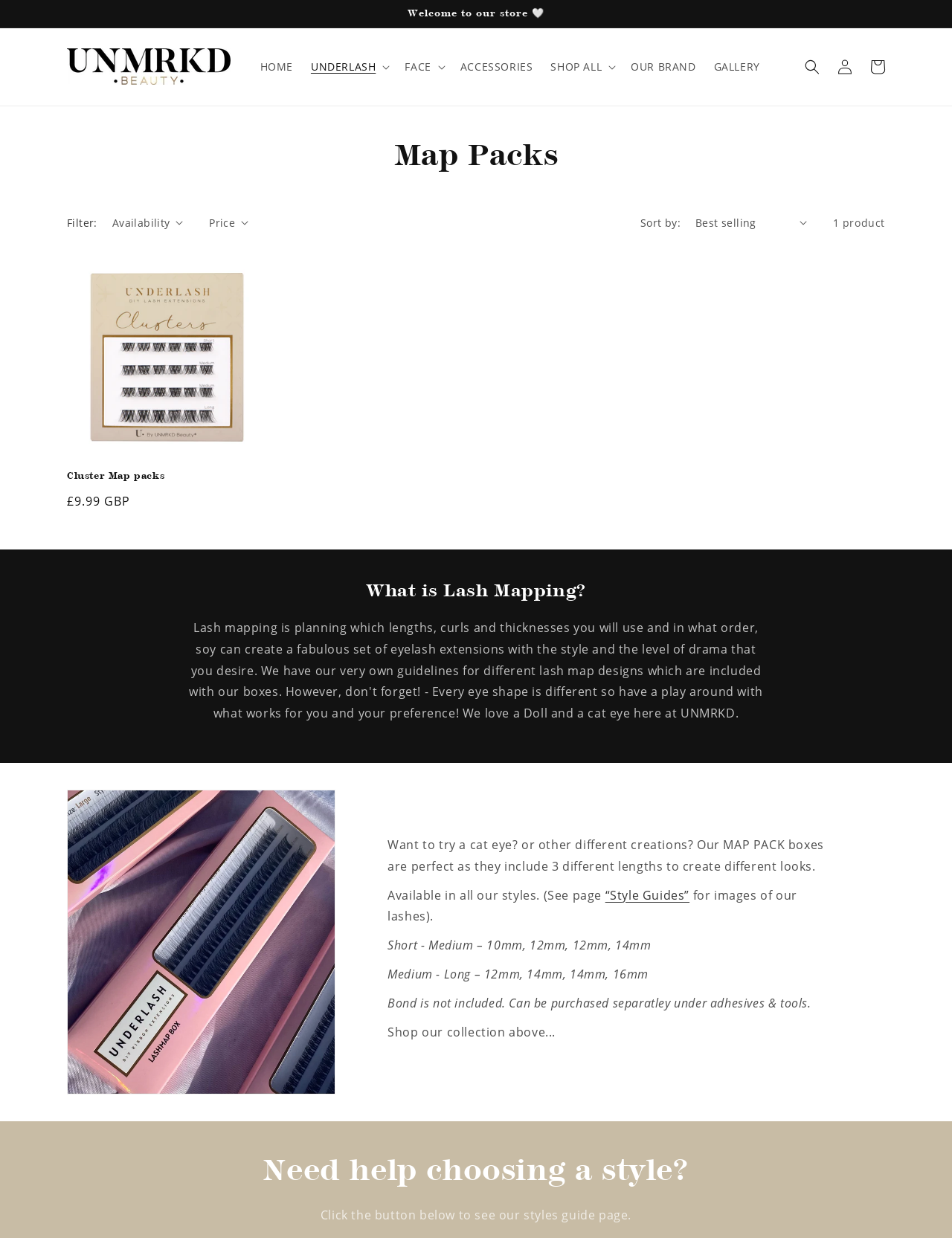Based on the element description Cluster Map packs, identify the bounding box coordinates for the UI element. The coordinates should be in the format (top-left x, top-left y, bottom-right x, bottom-right y) and within the 0 to 1 range.

[0.07, 0.38, 0.28, 0.39]